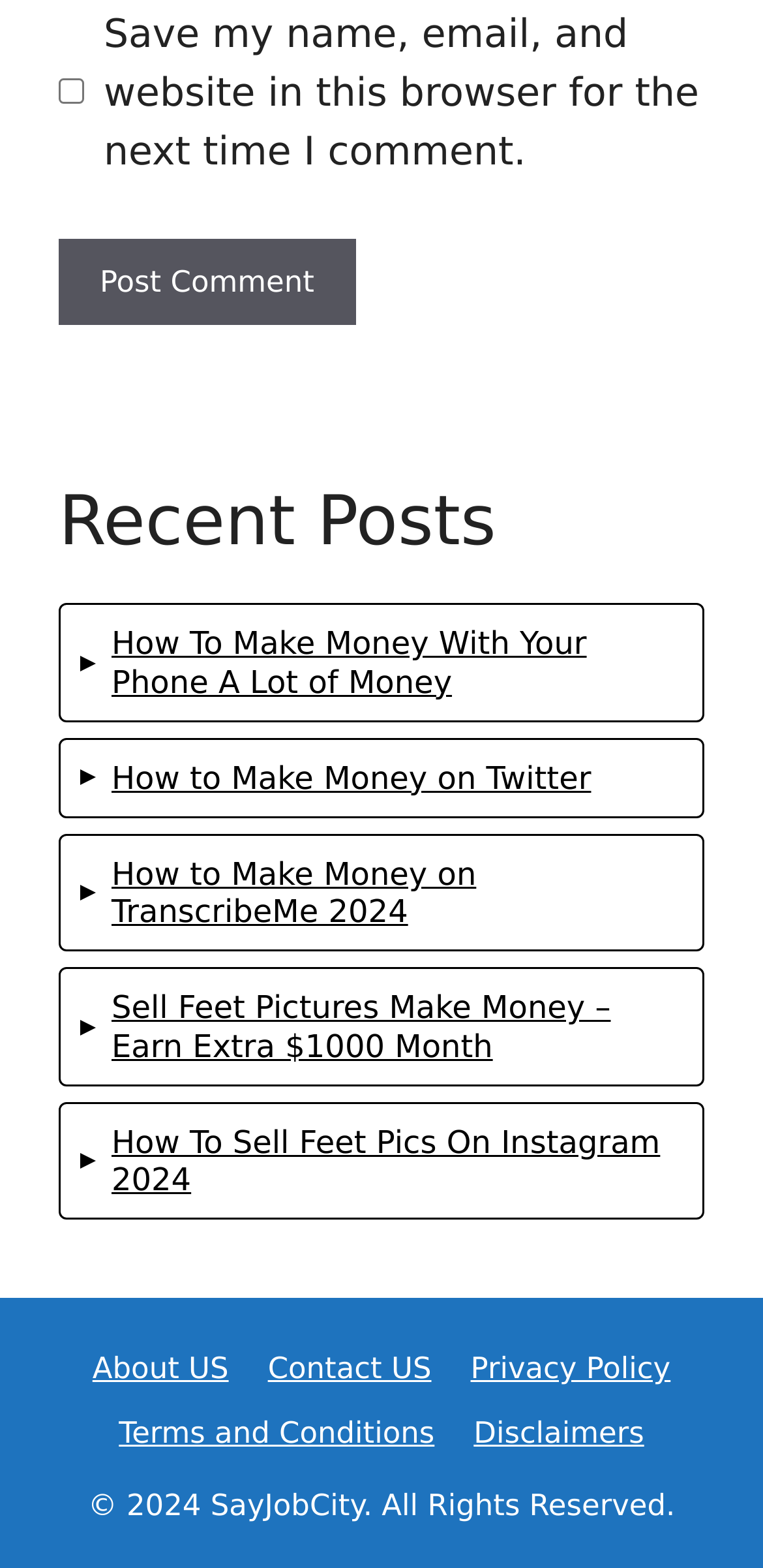Please answer the following question using a single word or phrase: 
What is the copyright year of the website?

2024